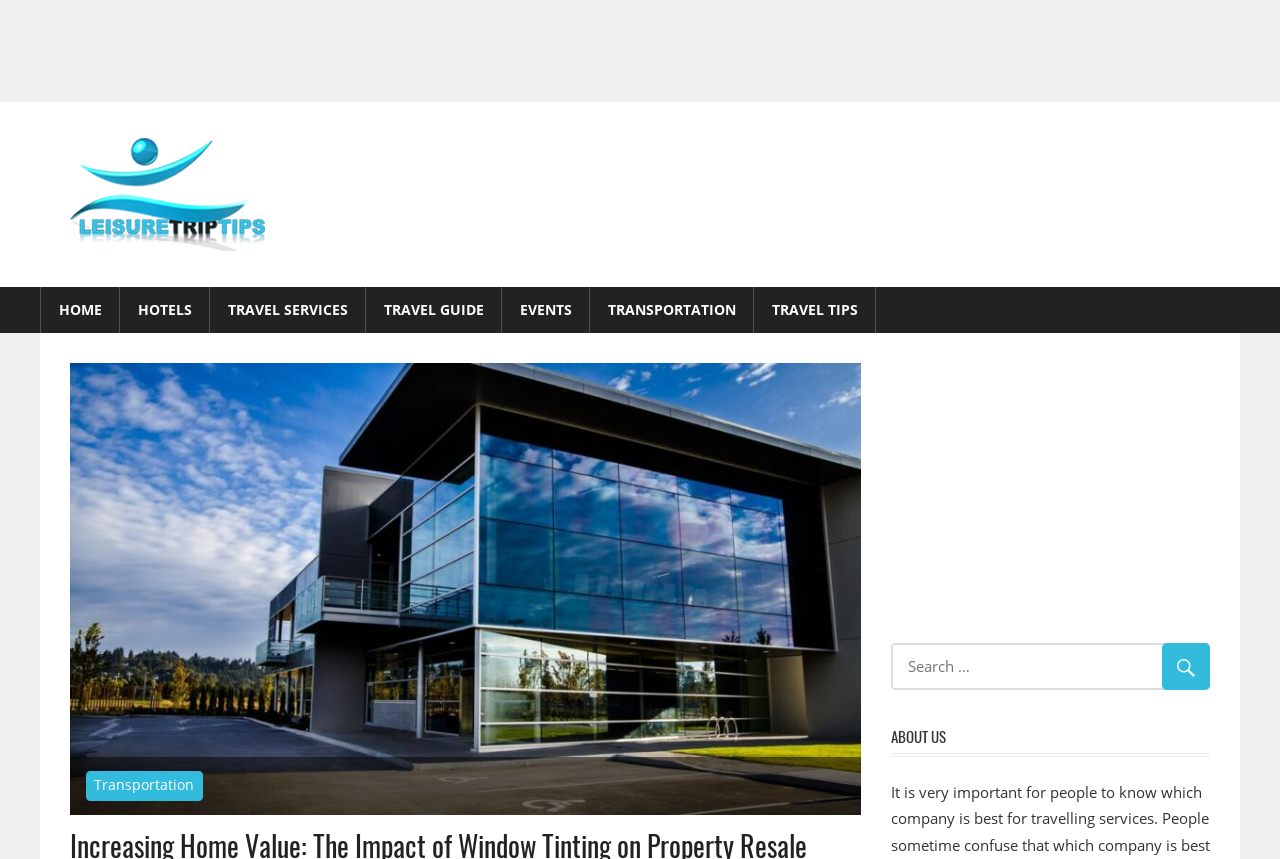What is the purpose of the search box?
Kindly answer the question with as much detail as you can.

The search box is located at the bottom right of the webpage, and it has a button with a magnifying glass icon, which is a common symbol for search functionality. Therefore, it is likely that the search box is used to search for content within the website.